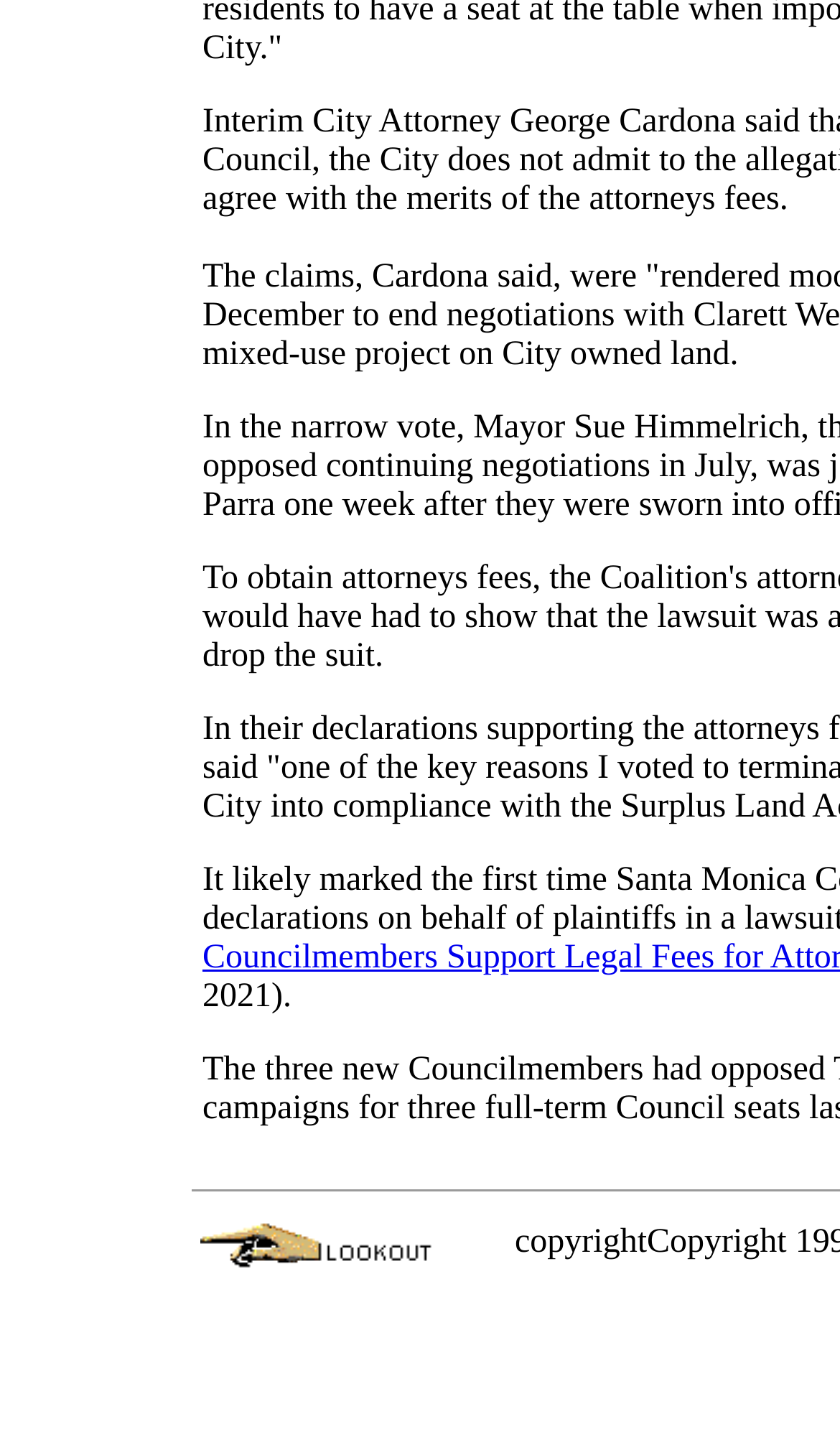Given the element description, predict the bounding box coordinates in the format (top-left x, top-left y, bottom-right x, bottom-right y), using floating point numbers between 0 and 1: alt="Back to Lookout News"

[0.238, 0.857, 0.533, 0.883]